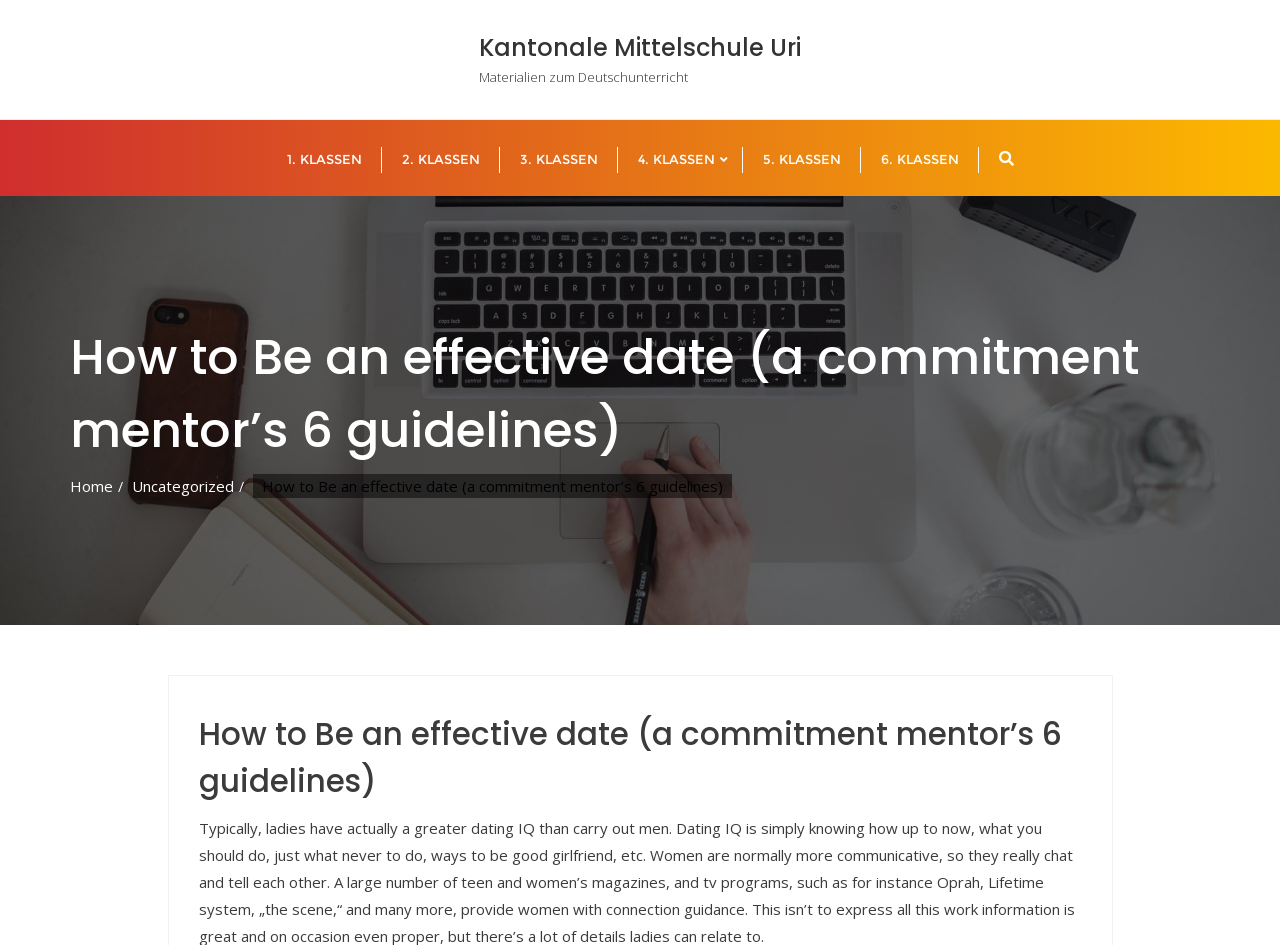What is the purpose of the webpage?
Look at the image and respond with a single word or a short phrase.

Dating guidelines